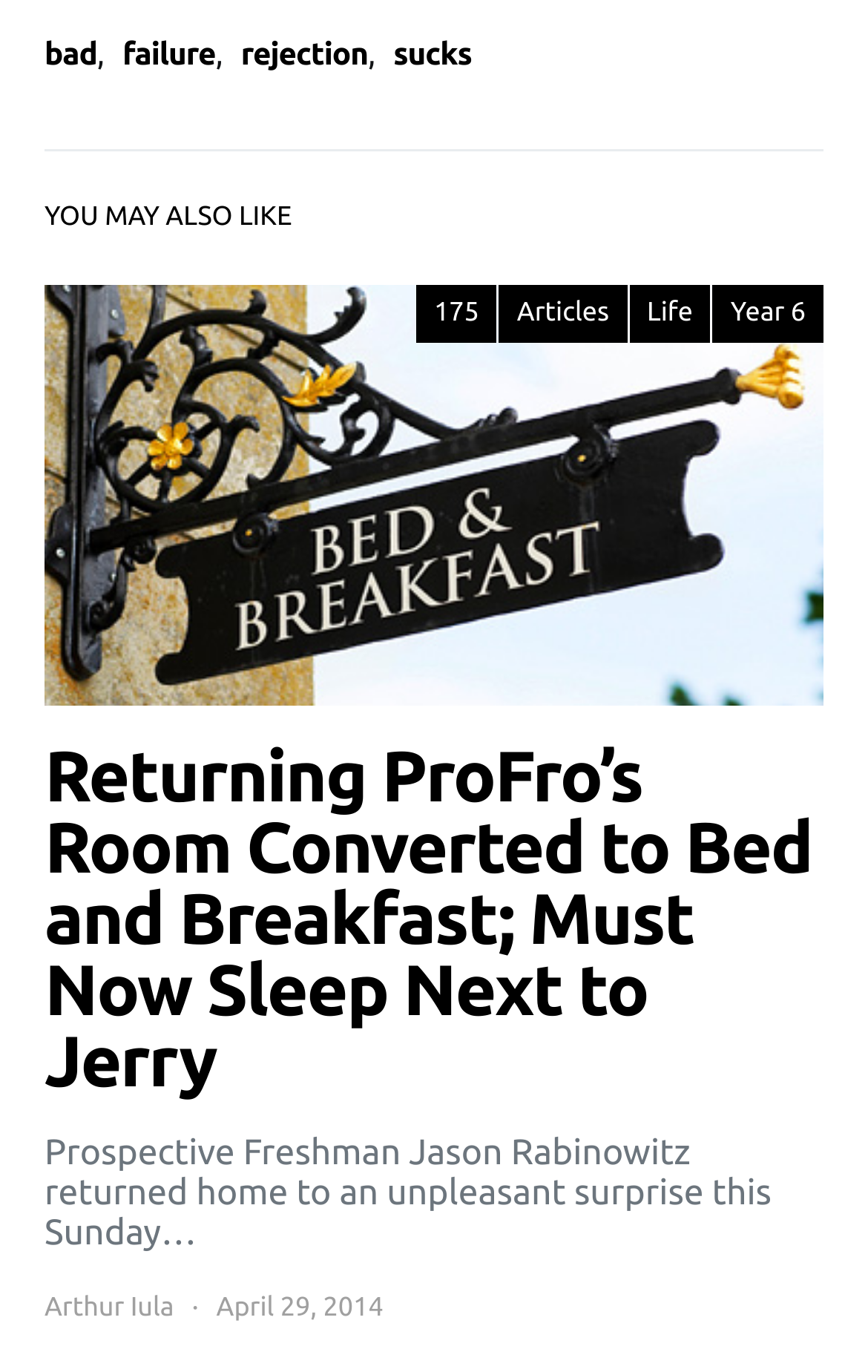Pinpoint the bounding box coordinates of the clickable element needed to complete the instruction: "view the article by Arthur Iula". The coordinates should be provided as four float numbers between 0 and 1: [left, top, right, bottom].

[0.051, 0.939, 0.201, 0.968]